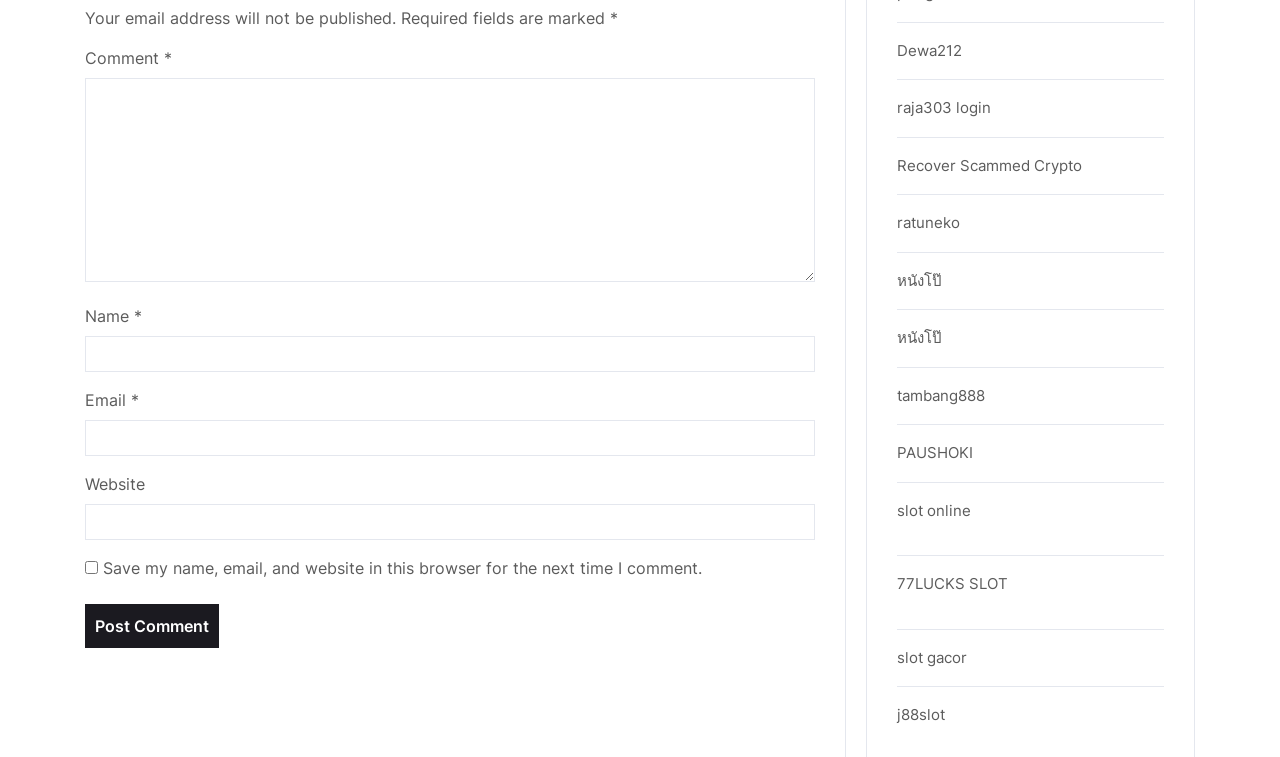Please find the bounding box coordinates of the element that needs to be clicked to perform the following instruction: "Learn more about Hydmech". The bounding box coordinates should be four float numbers between 0 and 1, represented as [left, top, right, bottom].

None